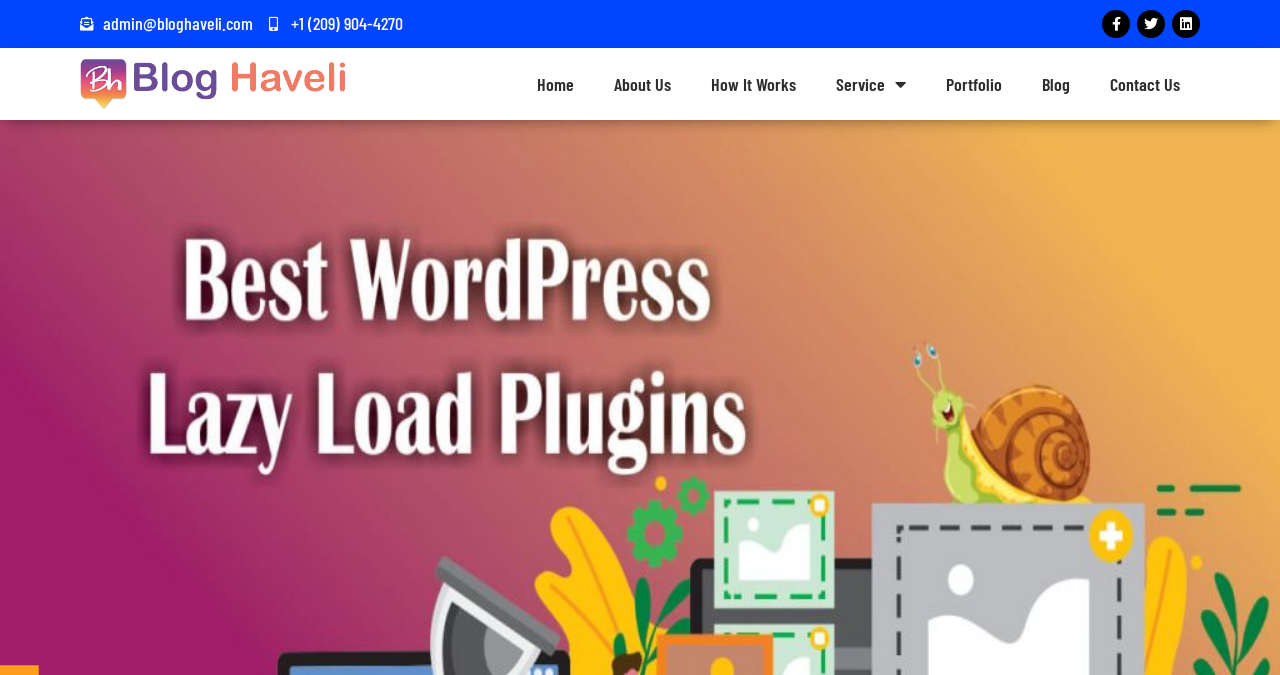Determine the coordinates of the bounding box that should be clicked to complete the instruction: "go to about us". The coordinates should be represented by four float numbers between 0 and 1: [left, top, right, bottom].

[0.464, 0.089, 0.54, 0.16]